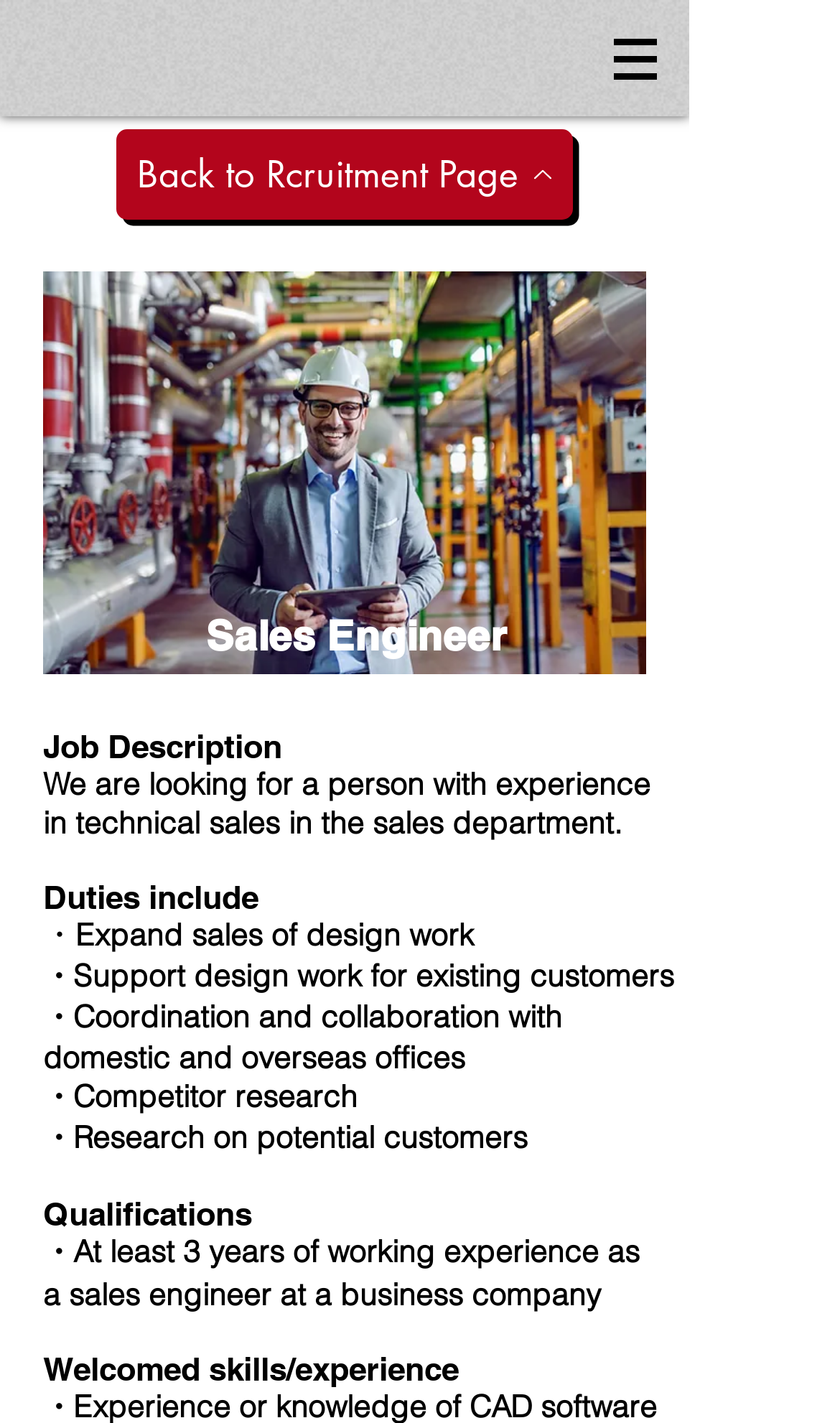Please answer the following question using a single word or phrase: 
What is the purpose of the link 'Back to Recruitment Page'?

To go back to the recruitment page